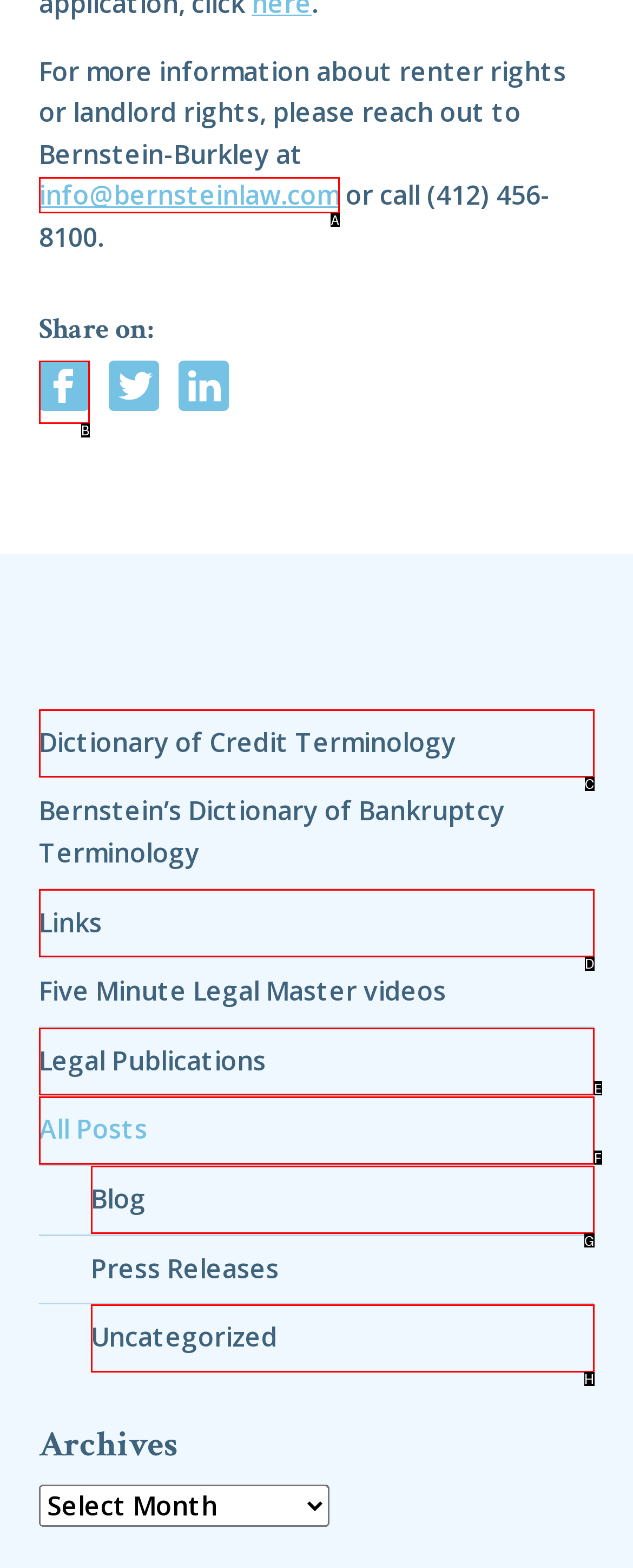Indicate the HTML element to be clicked to accomplish this task: Contact Bernstein-Burkley via email Respond using the letter of the correct option.

A